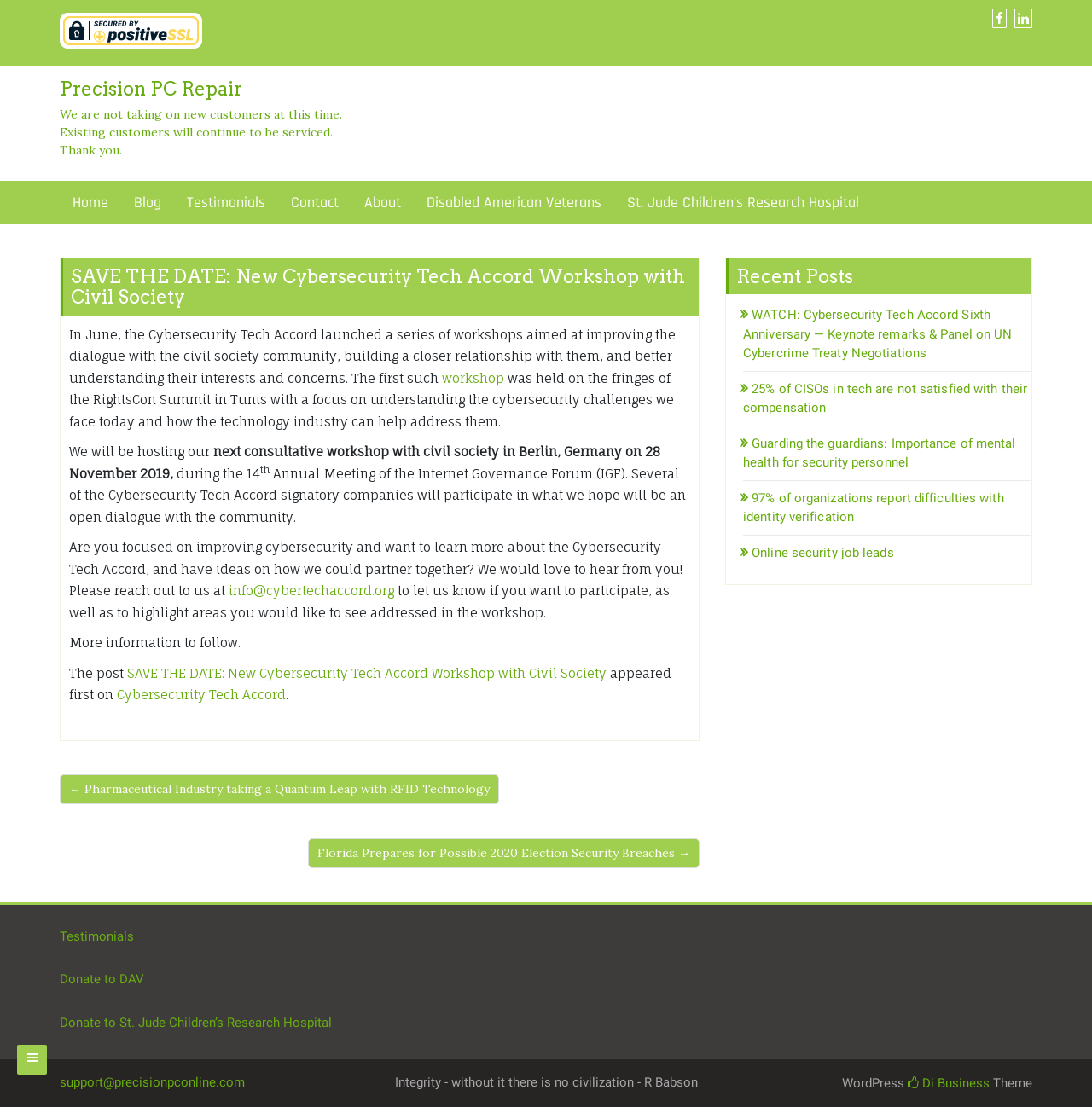How many links are there in the navigation menu?
Examine the webpage screenshot and provide an in-depth answer to the question.

The navigation menu contains links to 'Home', 'Blog', 'Testimonials', 'Contact', 'About', and 'Disabled American Veterans', which totals 6 links.